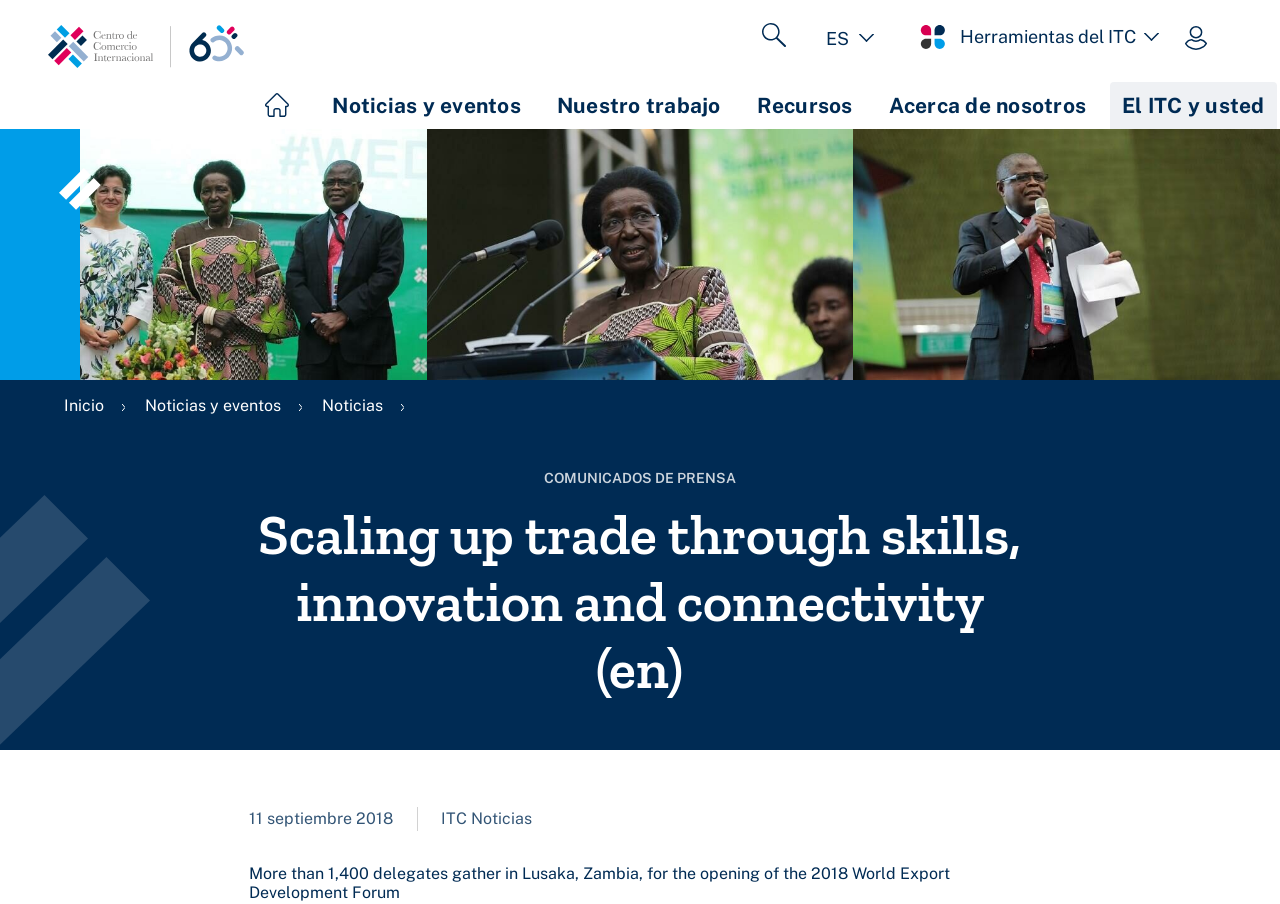Please provide a detailed answer to the question below by examining the image:
What is the language of the webpage?

I determined the answer by looking at the static text element 'Scaling up trade through skills, innovation and connectivity (en)' which indicates that the webpage is in English.